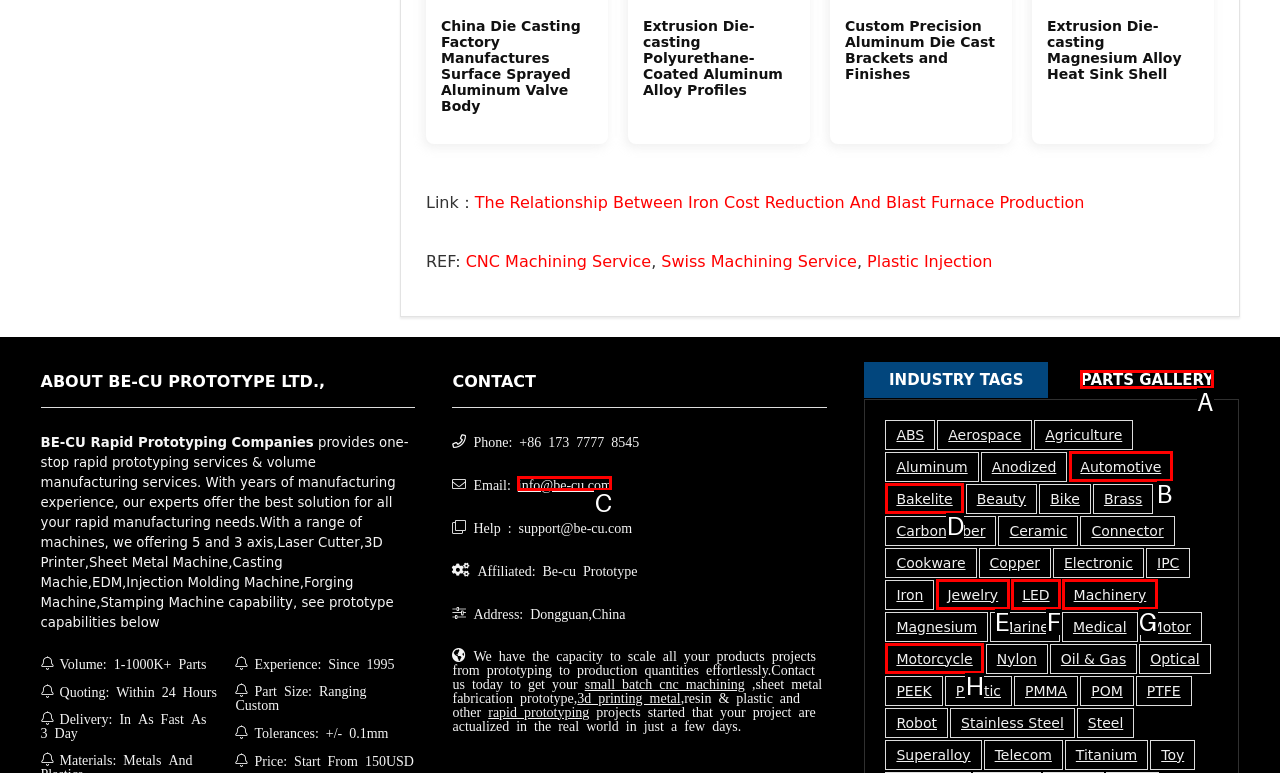Decide which letter you need to select to fulfill the task: View the parts gallery
Answer with the letter that matches the correct option directly.

A